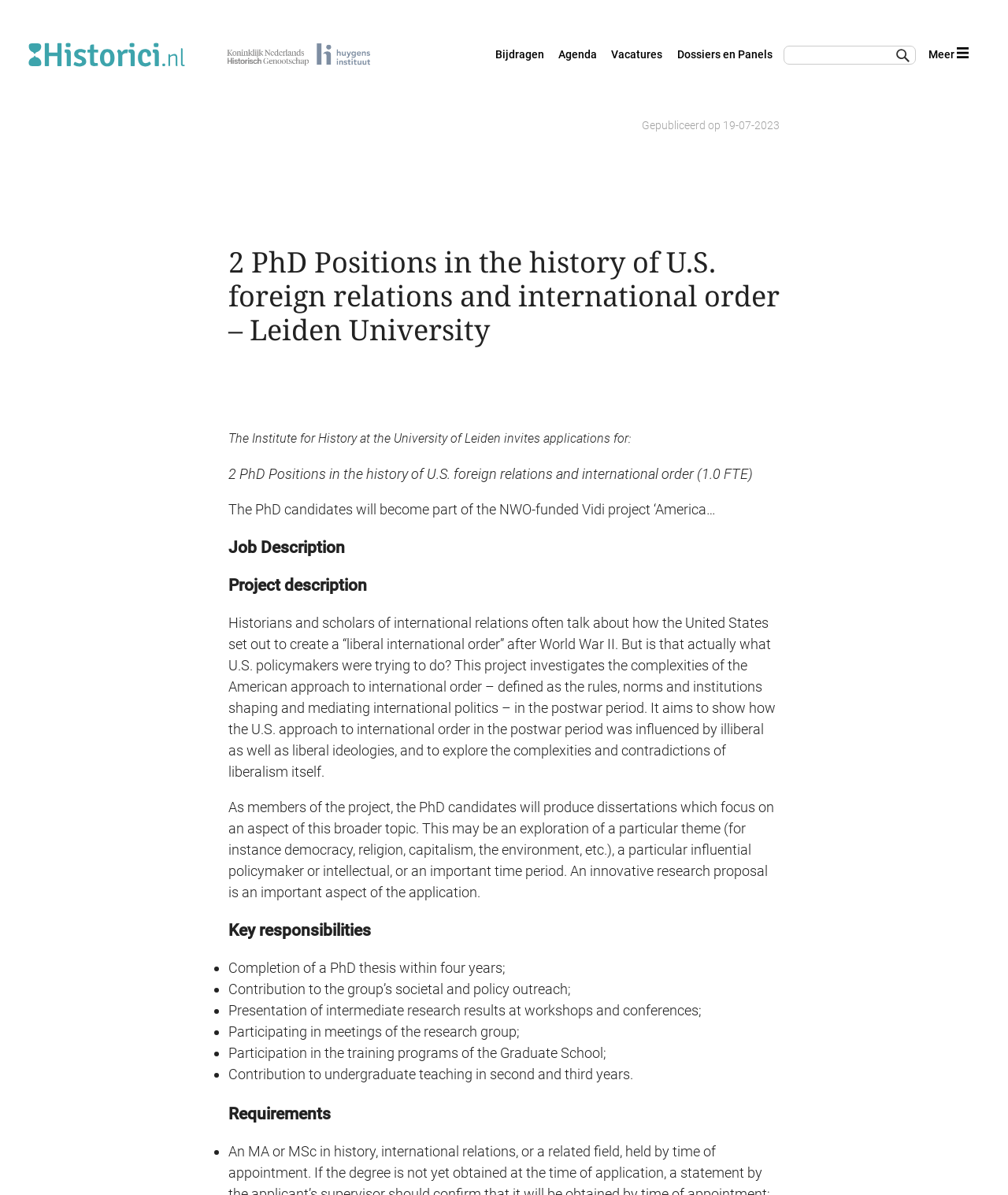What is the name of the website?
From the image, respond using a single word or phrase.

Historici.nl